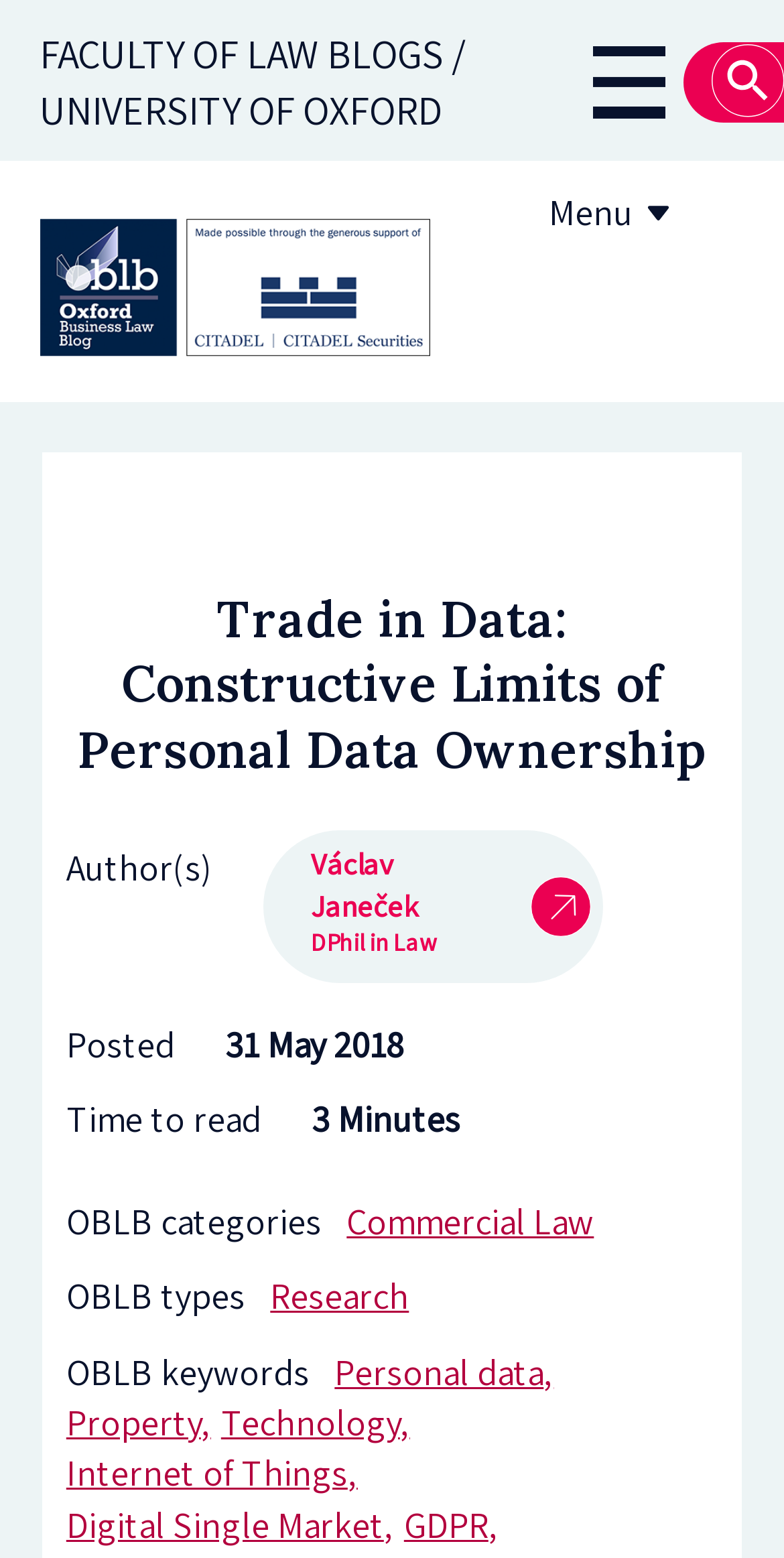Based on the description "Property", find the bounding box of the specified UI element.

[0.084, 0.897, 0.282, 0.929]